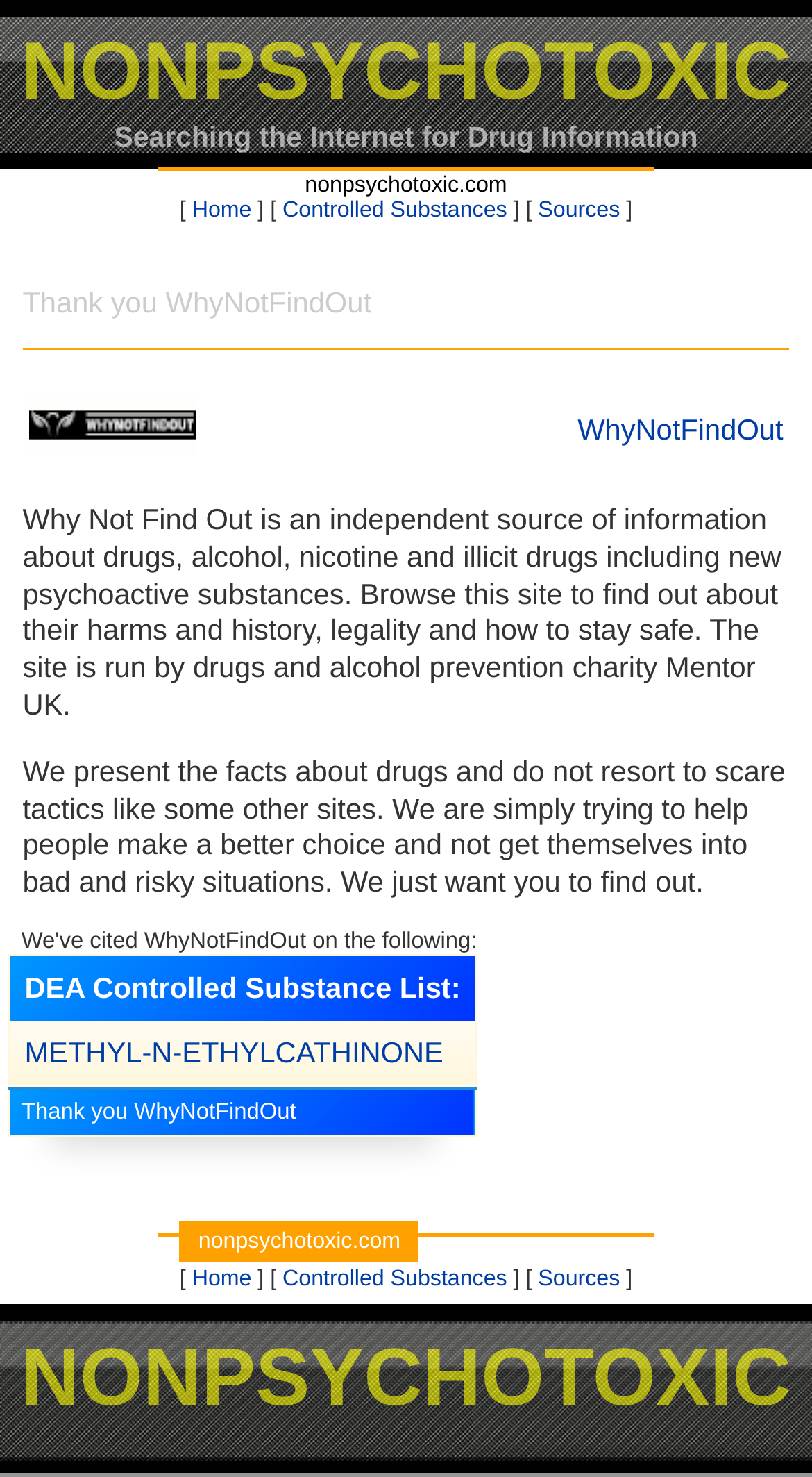What is the name of the substance listed in the table?
Using the image, respond with a single word or phrase.

METHYL-N-ETHYLCATHINONE